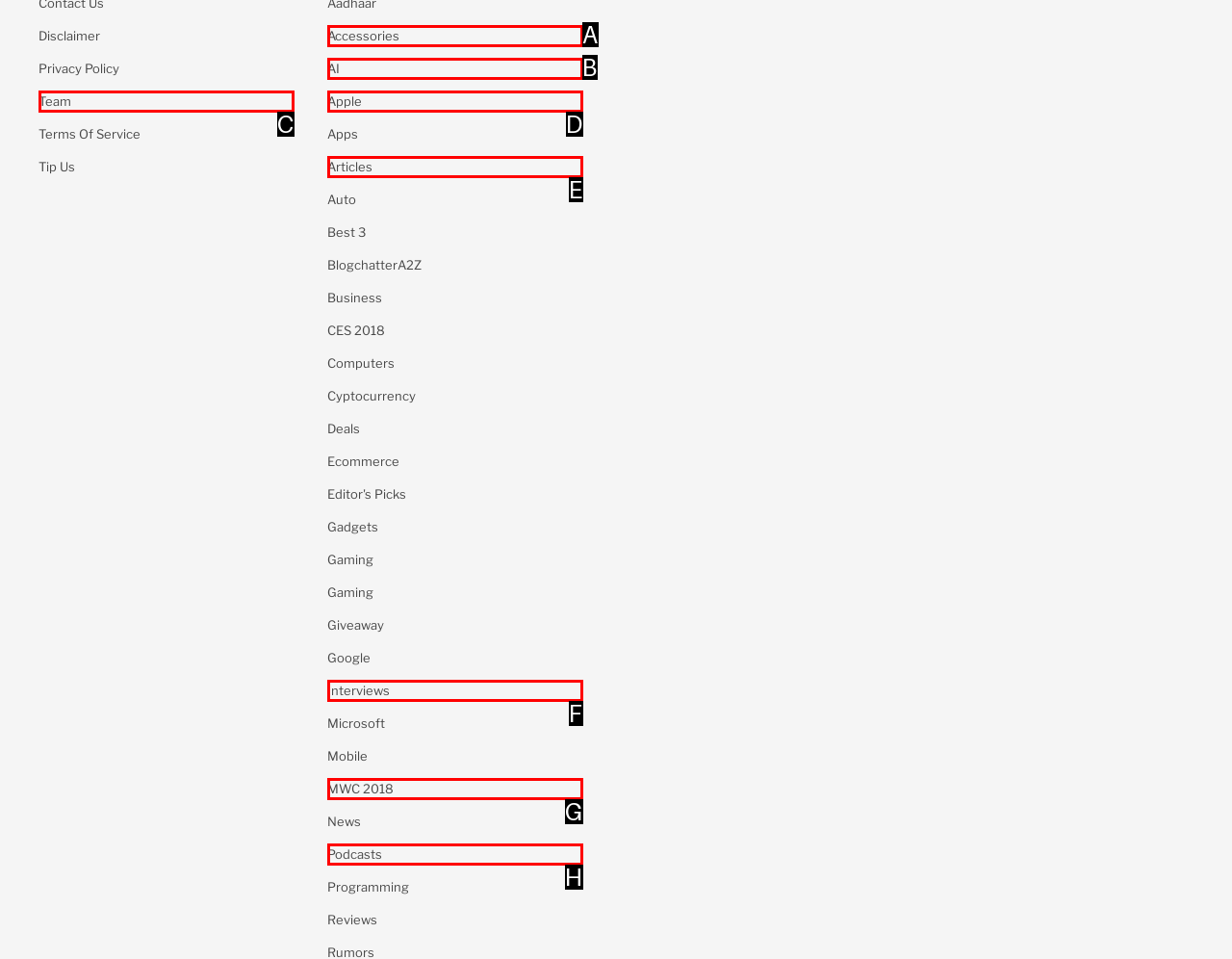Look at the highlighted elements in the screenshot and tell me which letter corresponds to the task: Read Articles.

E